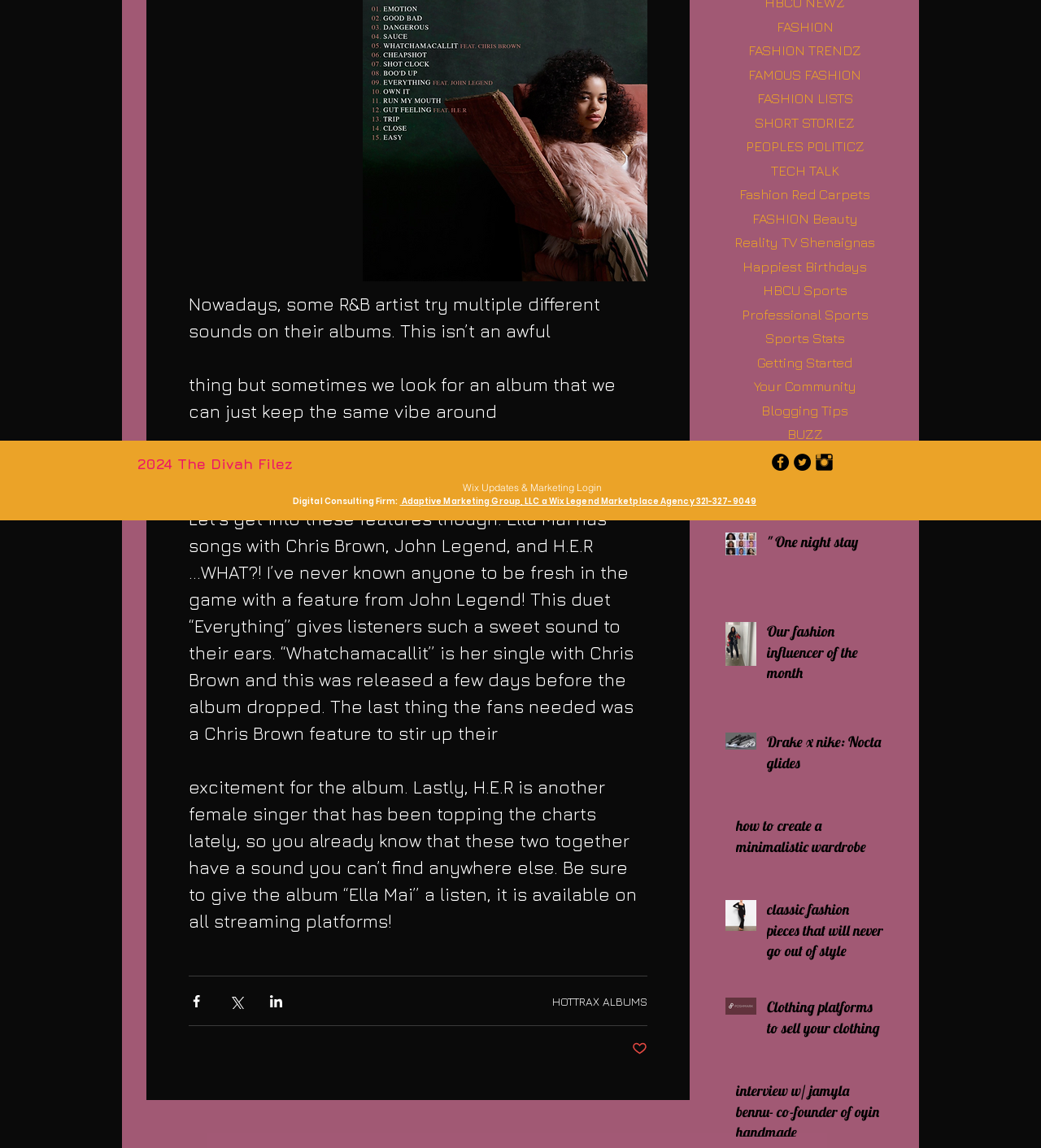Please provide the bounding box coordinates in the format (top-left x, top-left y, bottom-right x, bottom-right y). Remember, all values are floating point numbers between 0 and 1. What is the bounding box coordinate of the region described as: Drake x nike: Nocta glides

[0.737, 0.638, 0.849, 0.679]